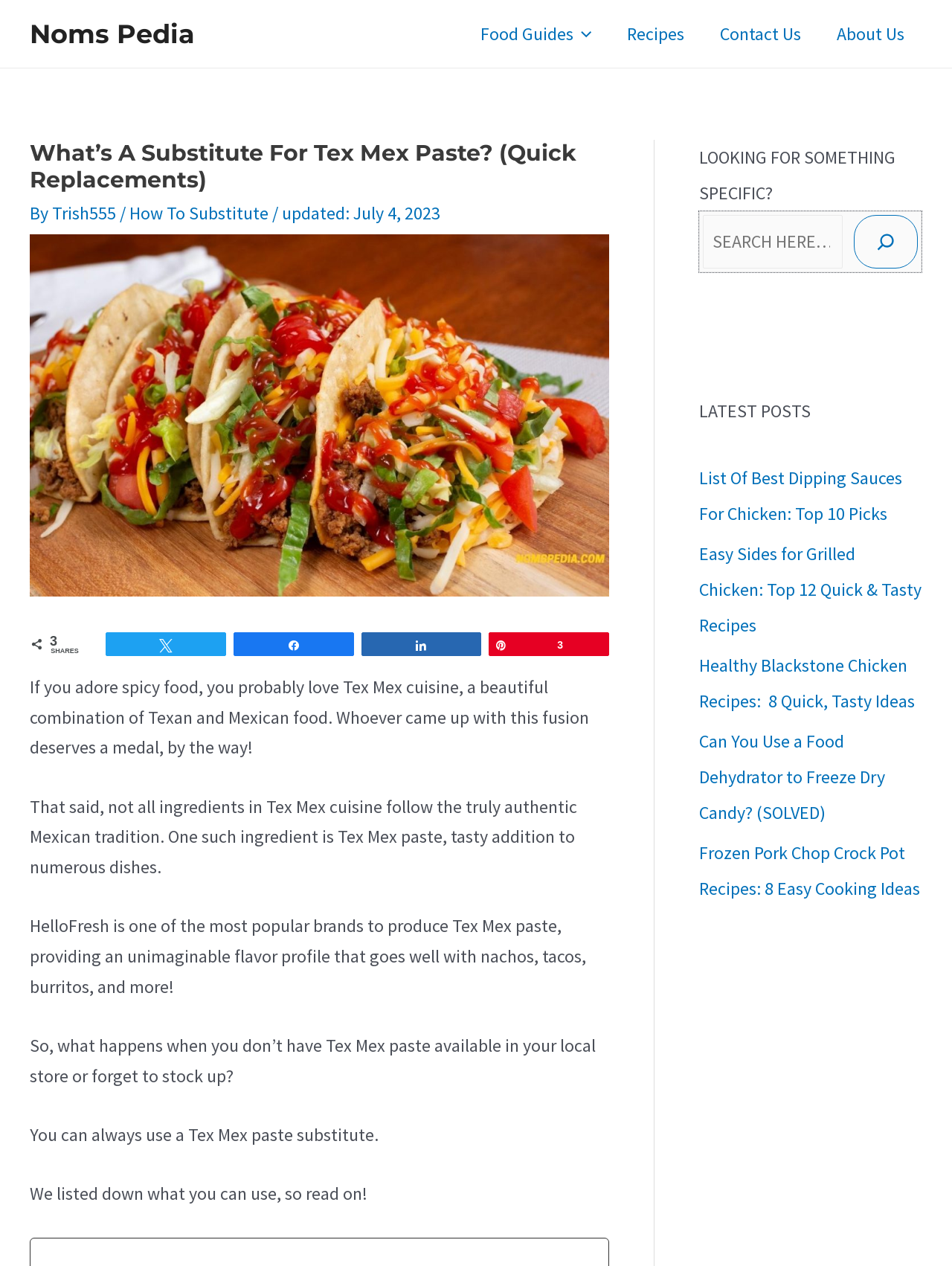Locate the bounding box coordinates of the element that should be clicked to execute the following instruction: "Click on the 'Food Guides Menu Toggle' link".

[0.486, 0.006, 0.64, 0.047]